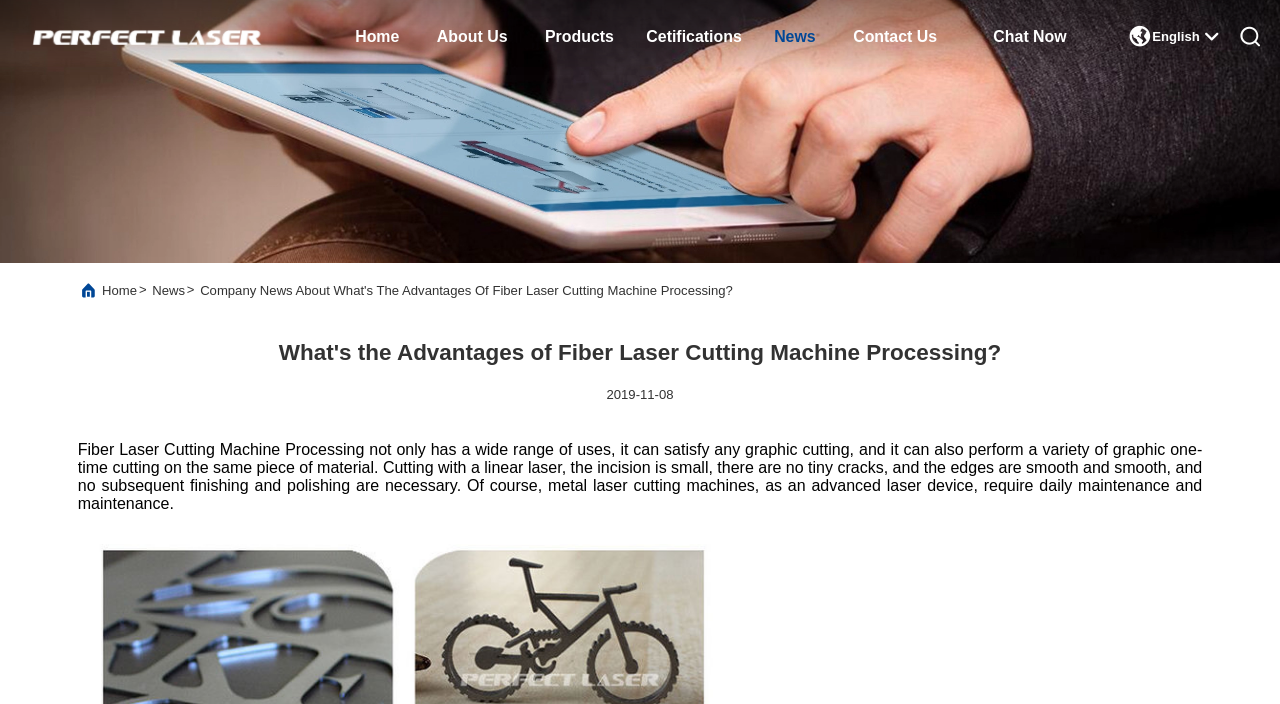Kindly determine the bounding box coordinates for the area that needs to be clicked to execute this instruction: "Read company news".

[0.605, 0.0, 0.637, 0.106]